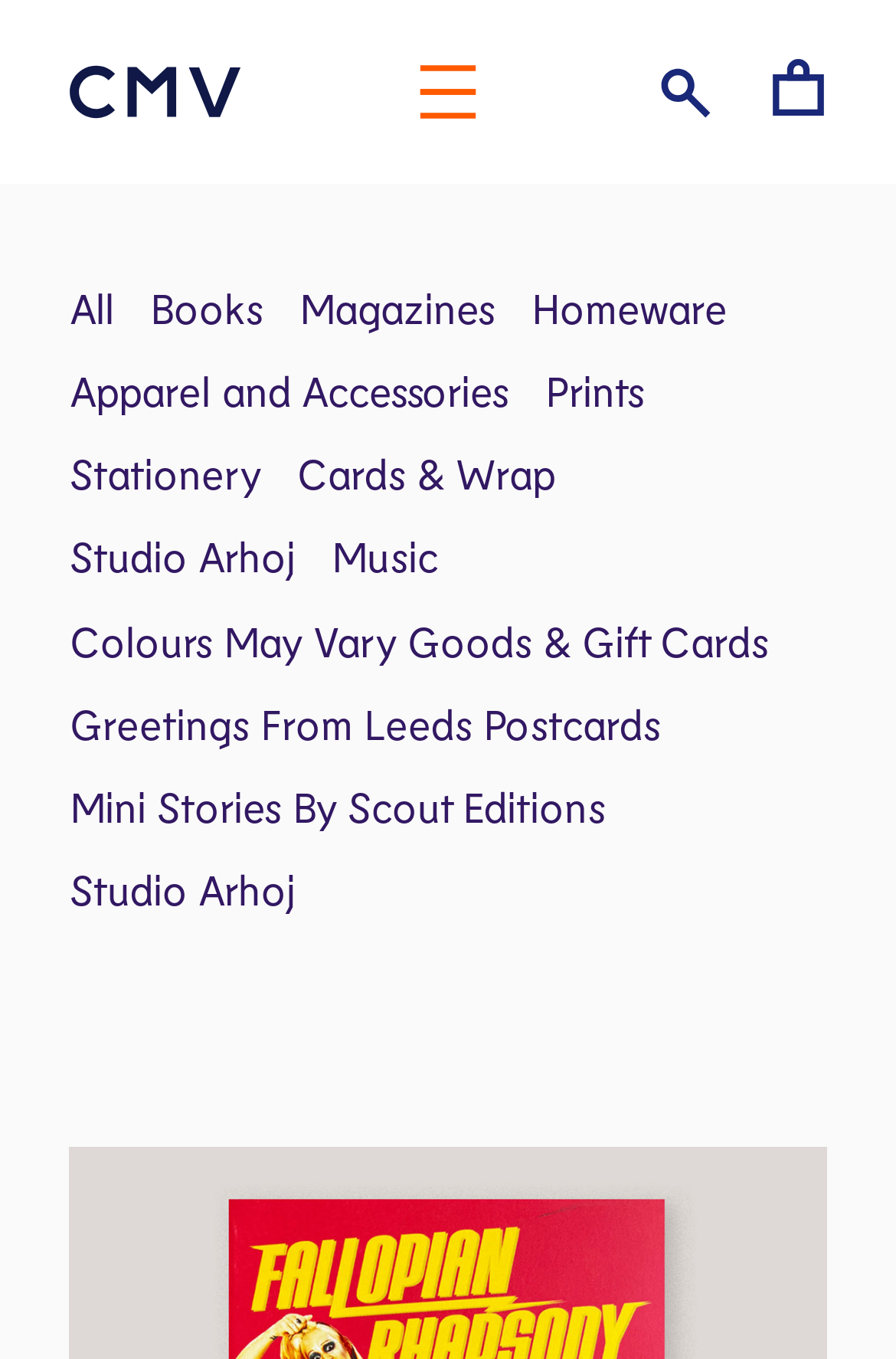Show the bounding box coordinates of the region that should be clicked to follow the instruction: "click the home link."

[0.422, 0.254, 0.578, 0.303]